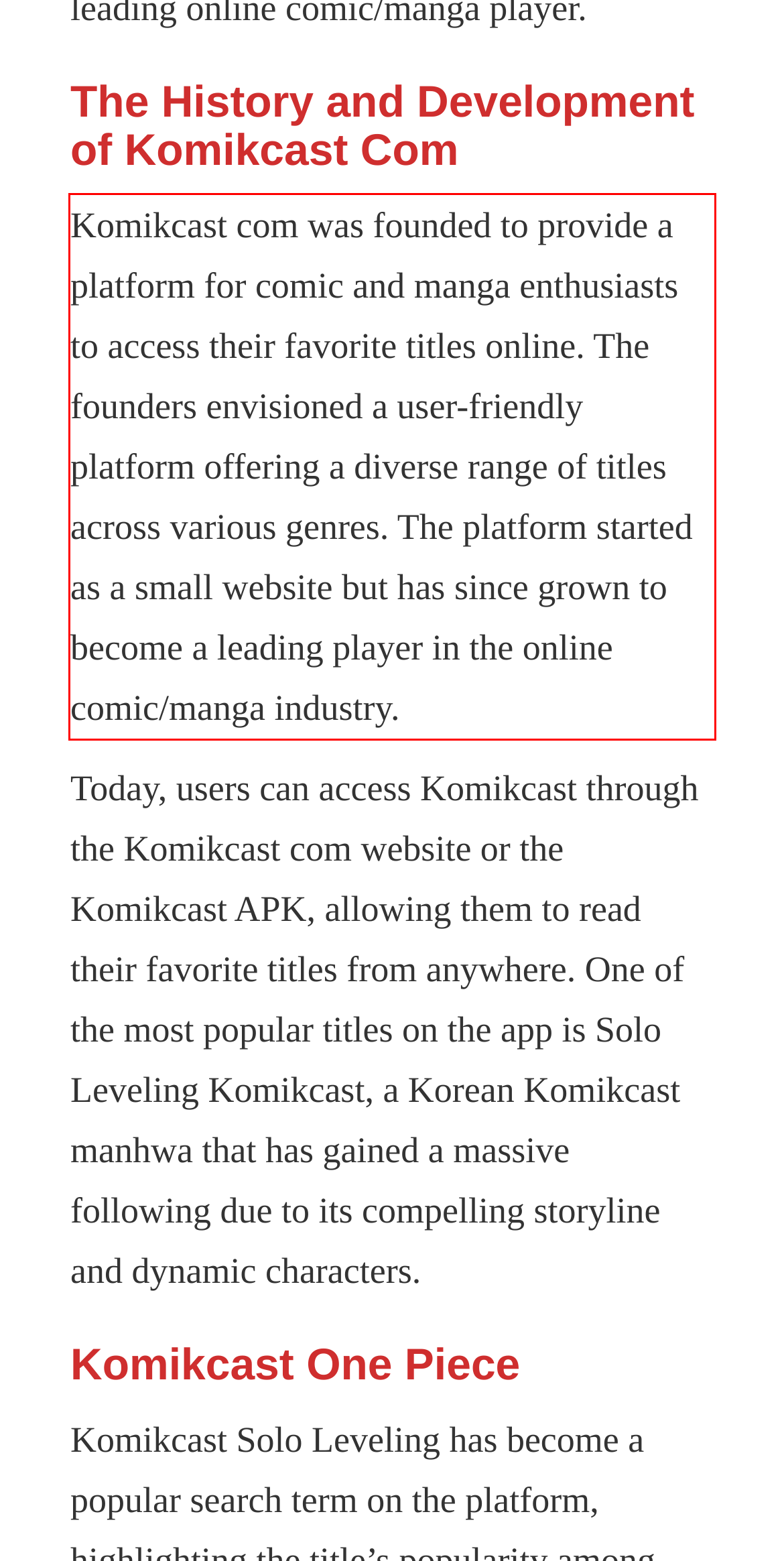Using OCR, extract the text content found within the red bounding box in the given webpage screenshot.

Komikcast com was founded to provide a platform for comic and manga enthusiasts to access their favorite titles online. The founders envisioned a user-friendly platform offering a diverse range of titles across various genres. The platform started as a small website but has since grown to become a leading player in the online comic/manga industry.